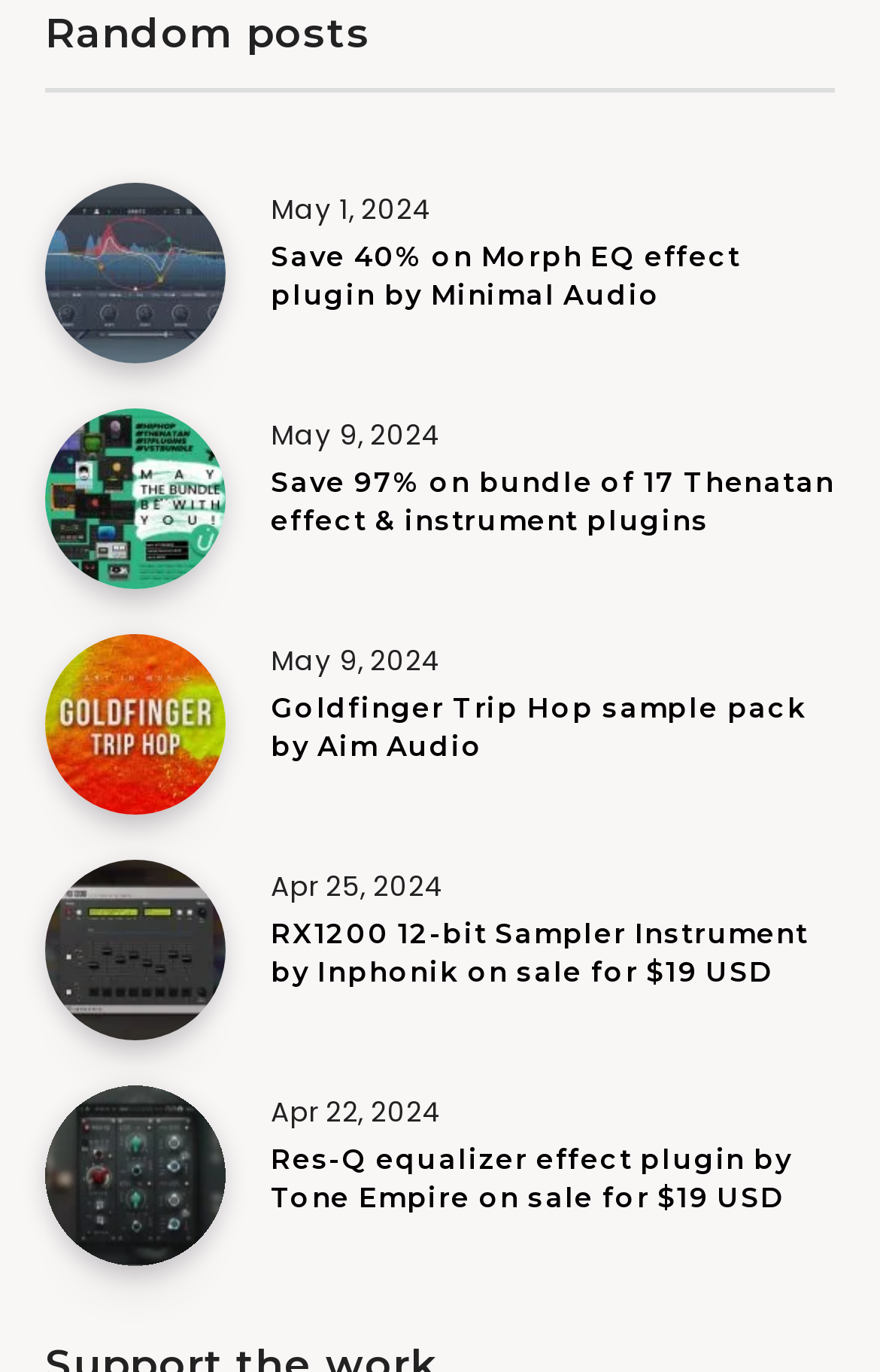Find the bounding box coordinates of the clickable element required to execute the following instruction: "View the article about Goldfinger Trip Hop sample pack by Aim Audio". Provide the coordinates as four float numbers between 0 and 1, i.e., [left, top, right, bottom].

[0.051, 0.463, 0.949, 0.594]